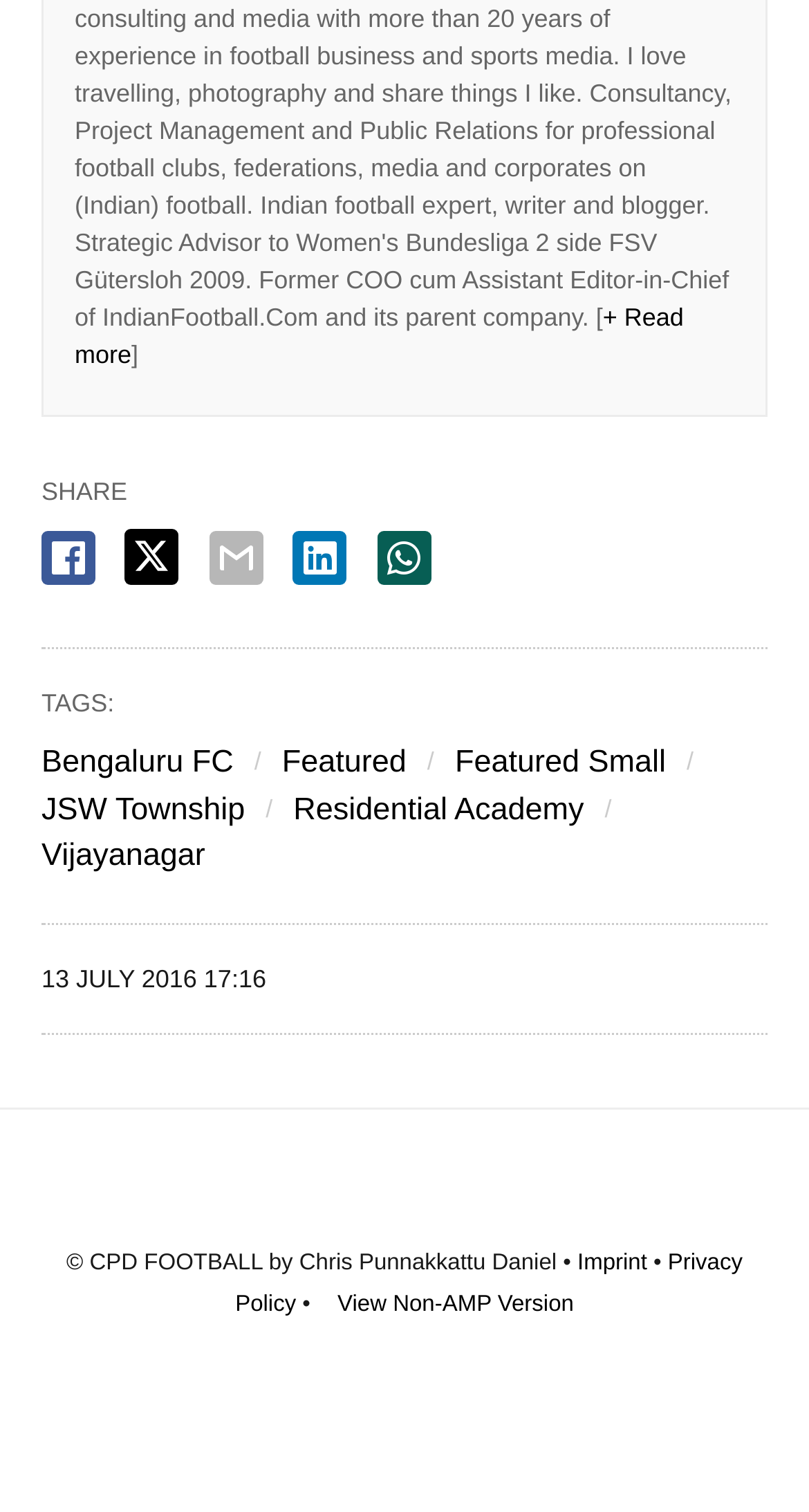Bounding box coordinates are given in the format (top-left x, top-left y, bottom-right x, bottom-right y). All values should be floating point numbers between 0 and 1. Provide the bounding box coordinate for the UI element described as: View Non-AMP Version

[0.417, 0.854, 0.709, 0.87]